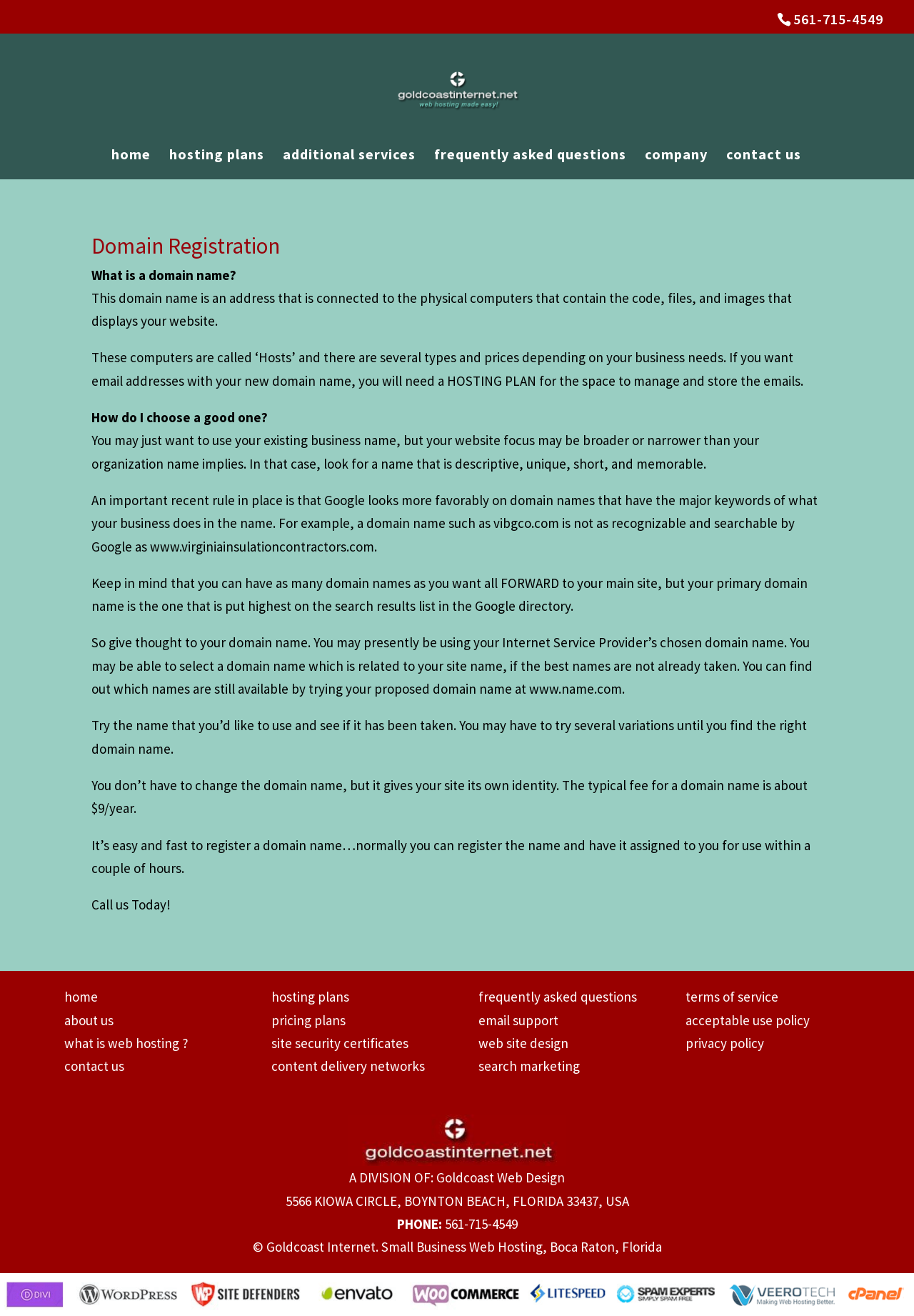Please analyze the image and provide a thorough answer to the question:
What is the phone number on the webpage?

I found the phone number by looking at the static text elements on the webpage. The phone number is displayed in multiple places, including at the top of the page and at the bottom of the page in the contact information section.